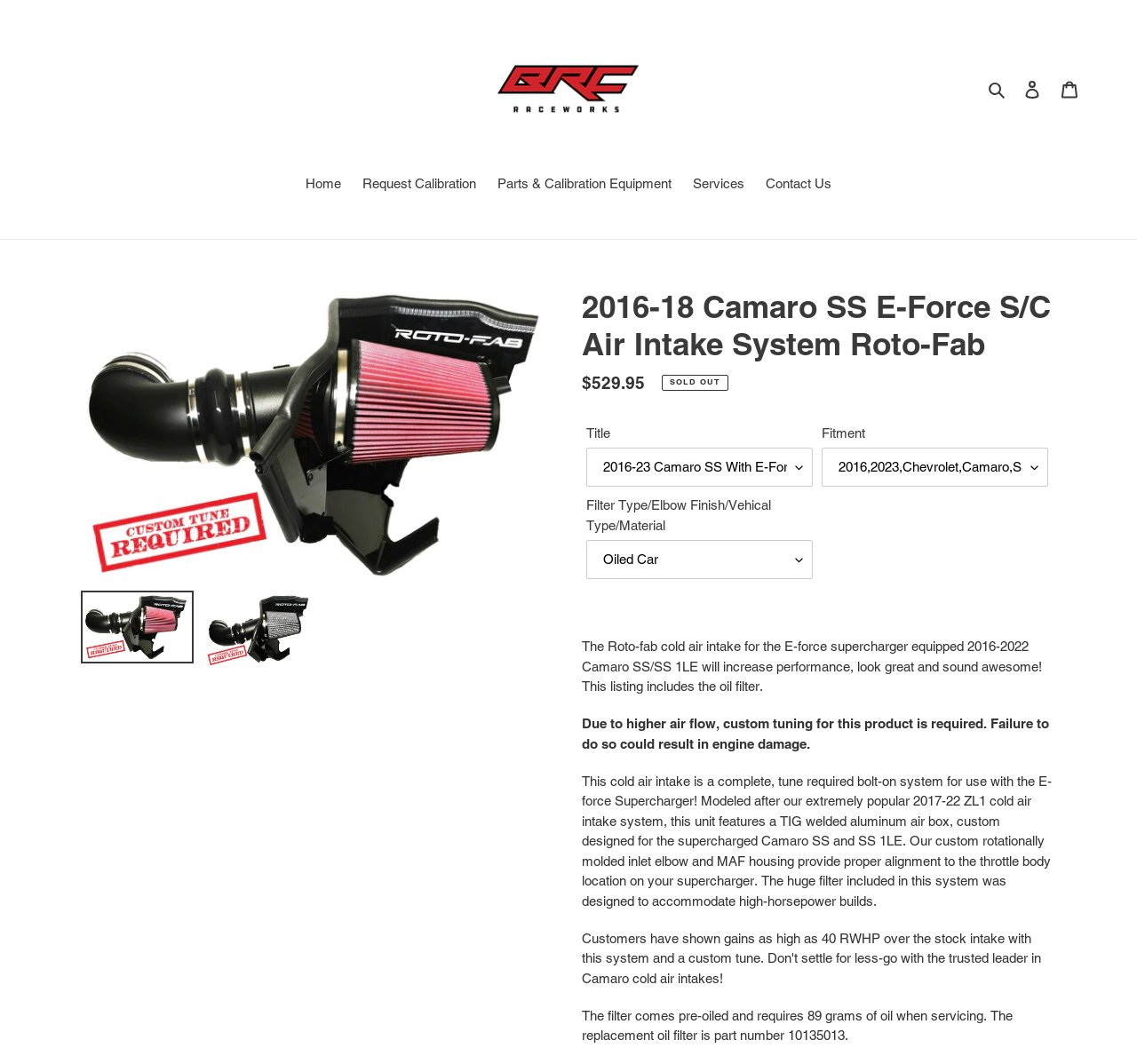Identify and generate the primary title of the webpage.

2016-18 Camaro SS E-Force S/C Air Intake System Roto-Fab